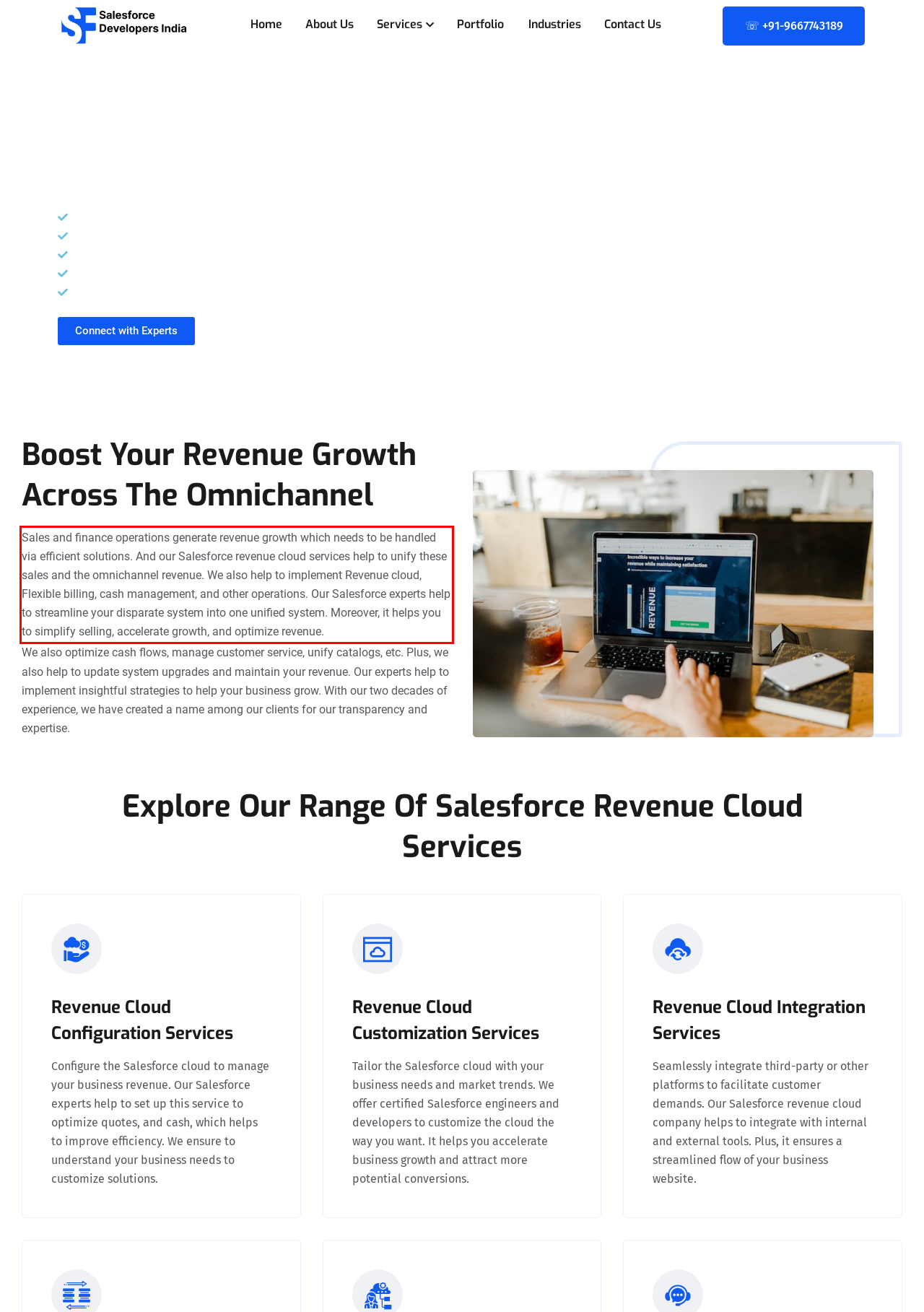Using the webpage screenshot, recognize and capture the text within the red bounding box.

Sales and finance operations generate revenue growth which needs to be handled via efficient solutions. And our Salesforce revenue cloud services help to unify these sales and the omnichannel revenue. We also help to implement Revenue cloud, Flexible billing, cash management, and other operations. Our Salesforce experts help to streamline your disparate system into one unified system. Moreover, it helps you to simplify selling, accelerate growth, and optimize revenue.